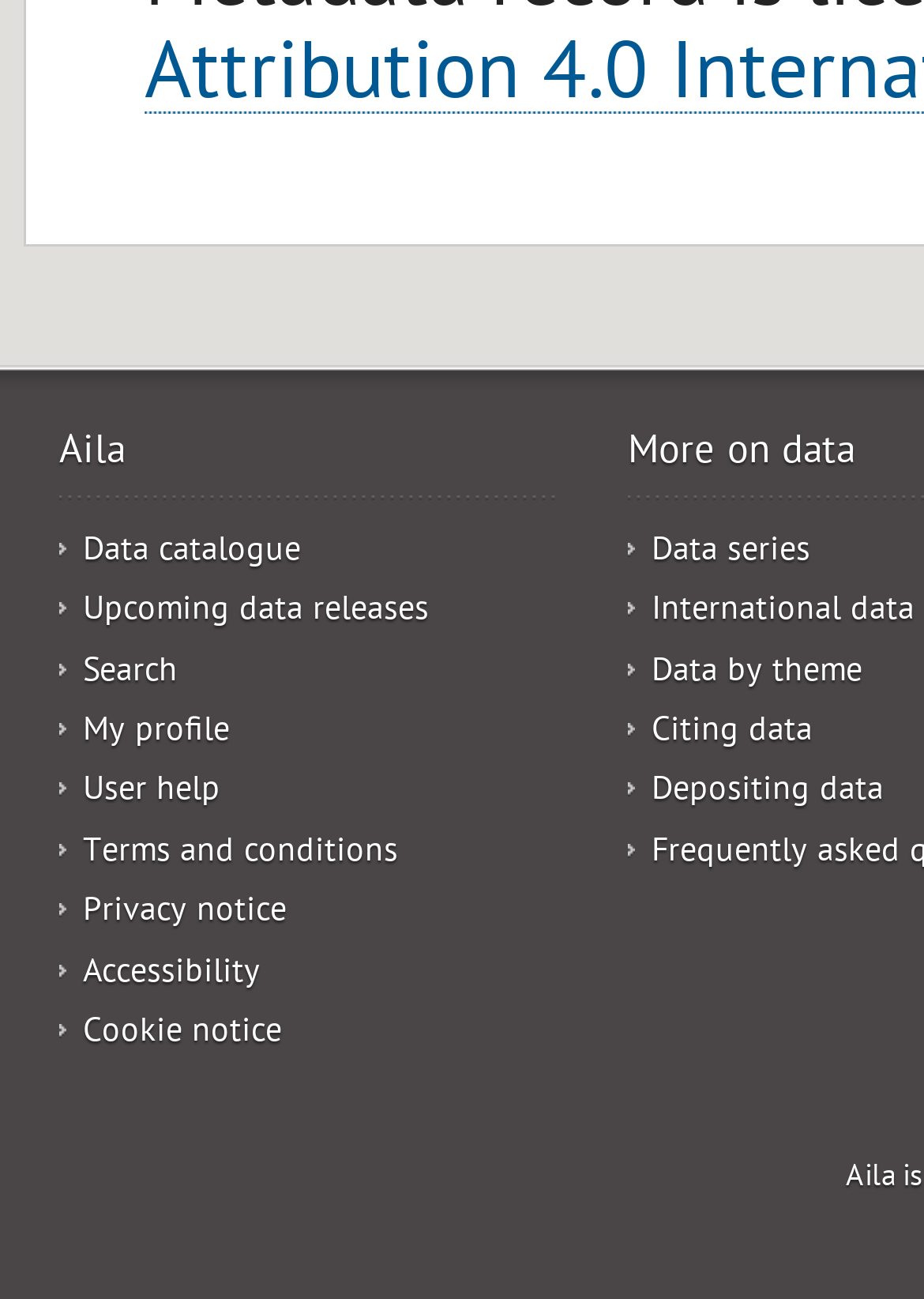Point out the bounding box coordinates of the section to click in order to follow this instruction: "view my profile".

[0.09, 0.549, 0.249, 0.58]